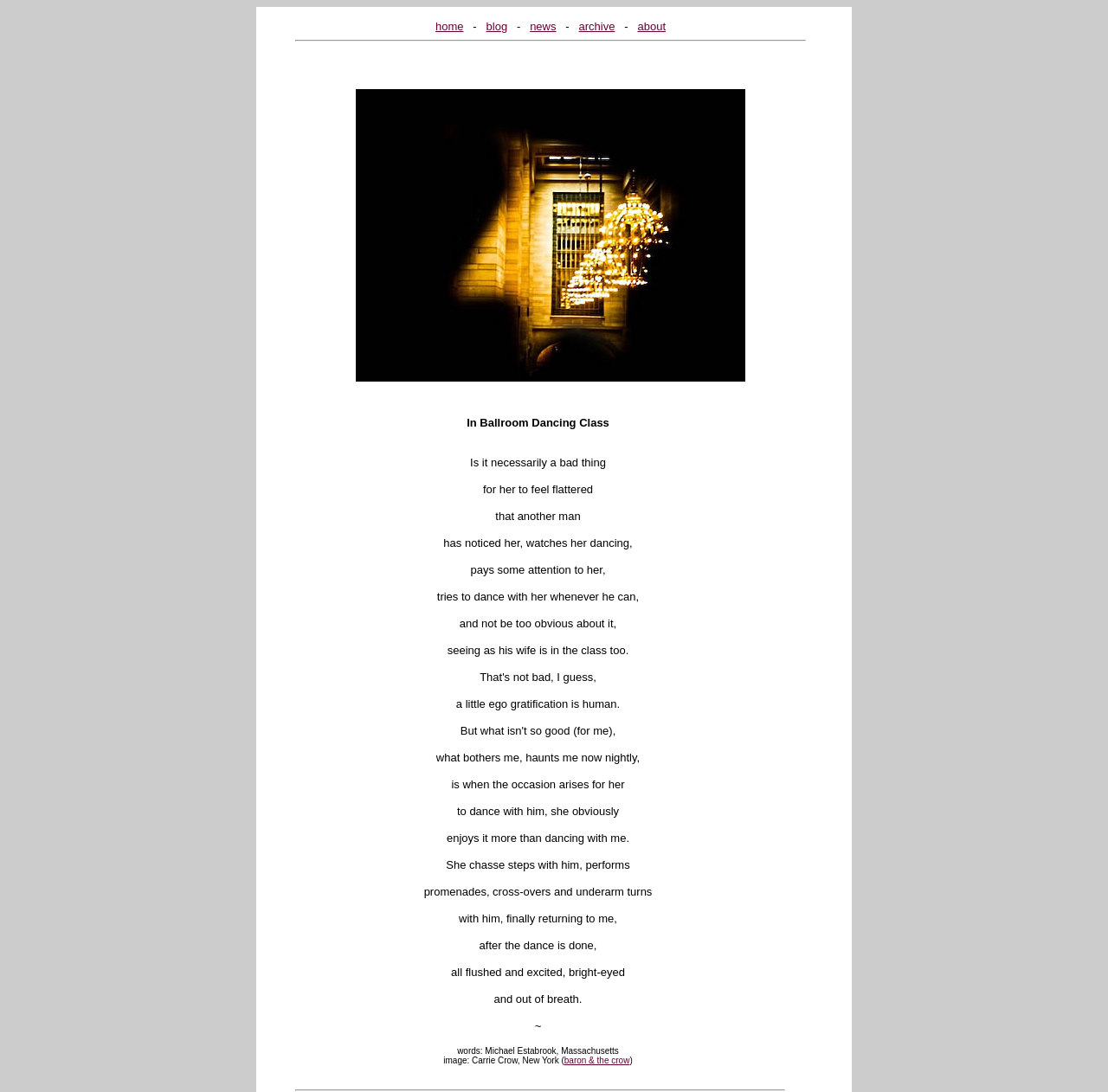Given the description of the UI element: "baron & the crow", predict the bounding box coordinates in the form of [left, top, right, bottom], with each value being a float between 0 and 1.

[0.509, 0.967, 0.568, 0.975]